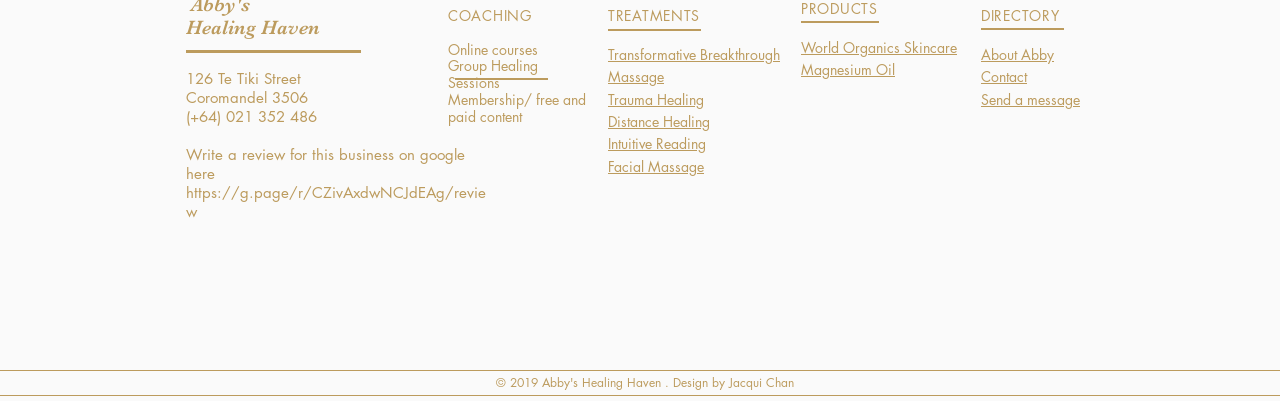Highlight the bounding box coordinates of the region I should click on to meet the following instruction: "Learn more about Transformative Breakthrough".

[0.475, 0.112, 0.609, 0.159]